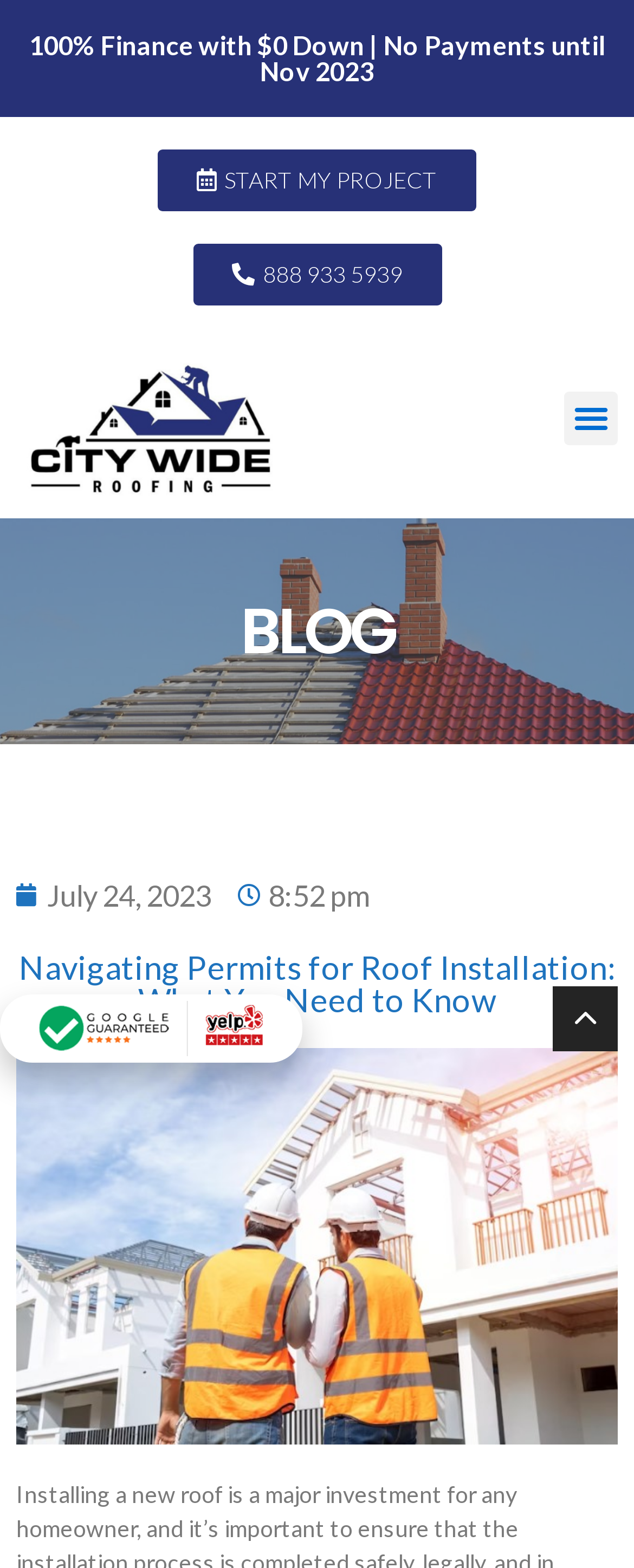Describe the webpage in detail, including text, images, and layout.

The webpage appears to be a blog article or informational page about navigating permits for roof installation, specifically from Citywide Roofing and Remodeling. 

At the top of the page, there is a prominent heading that reads "100% Finance with $0 Down | No Payments until Nov 2023", which suggests a promotional offer. Below this heading, there are two links: "START MY PROJECT" and a phone number "888 933 5939". 

To the right of these links, there is a menu toggle button. Further down, there is a heading that says "BLOG", indicating that this page is part of a blog section. 

Below the "BLOG" heading, there is a link to a specific date, "July 24, 2023", which may be the publication date of the article. Next to this link, there is a timestamp "8:52 pm". 

The main content of the page is headed by "Navigating Permits for Roof Installation: What You Need to Know", which is likely the title of the article. Below this title, there is a large image that appears to be related to roof installation services provided by Citywide Roofing and Remodeling. 

At the bottom right of the page, there is another link, but its purpose is unclear. Overall, the page seems to be providing information about roof installation permits, with a focus on the services offered by Citywide Roofing and Remodeling.